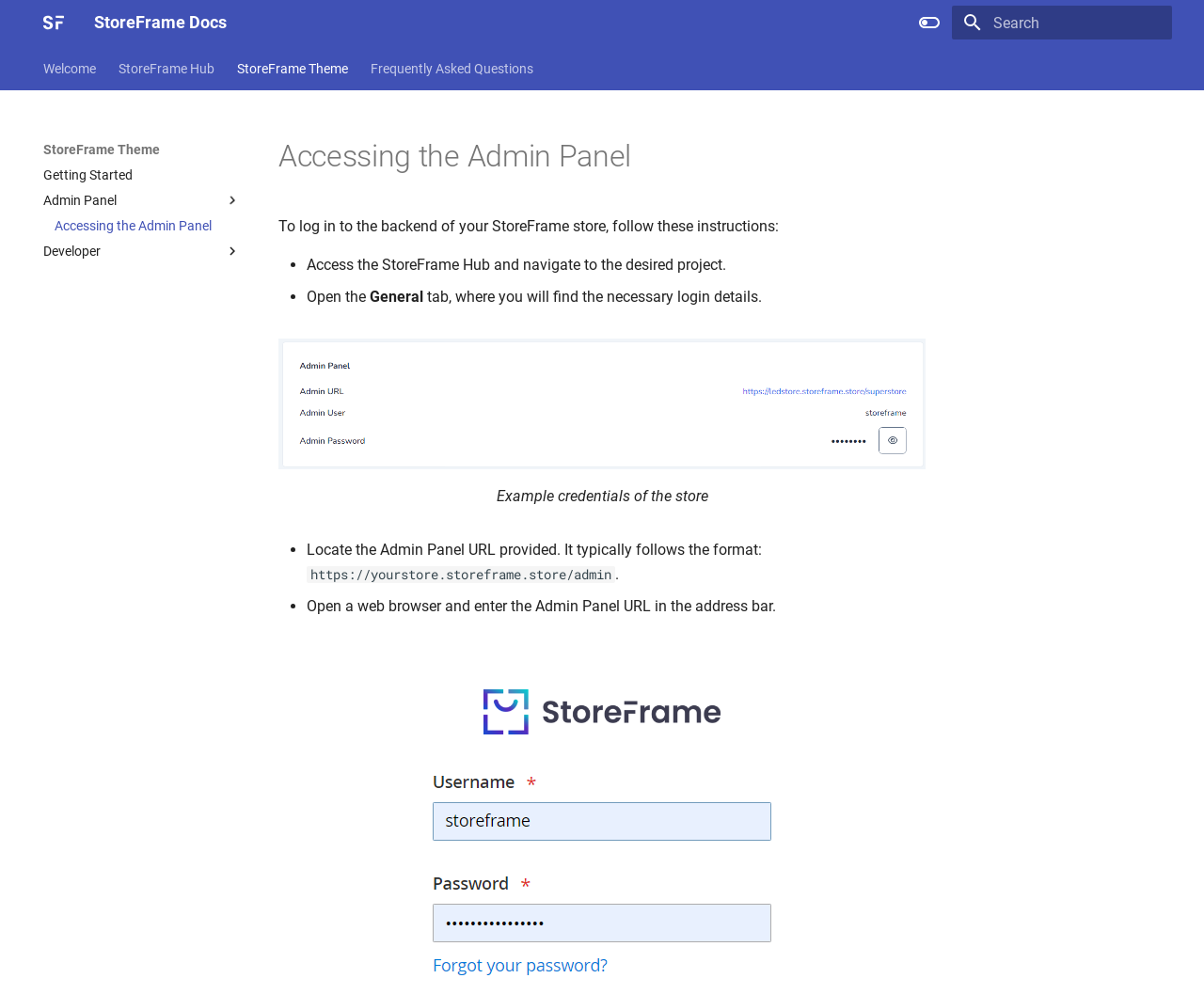Determine the bounding box coordinates of the clickable element necessary to fulfill the instruction: "Search for something". Provide the coordinates as four float numbers within the 0 to 1 range, i.e., [left, top, right, bottom].

[0.791, 0.006, 0.973, 0.04]